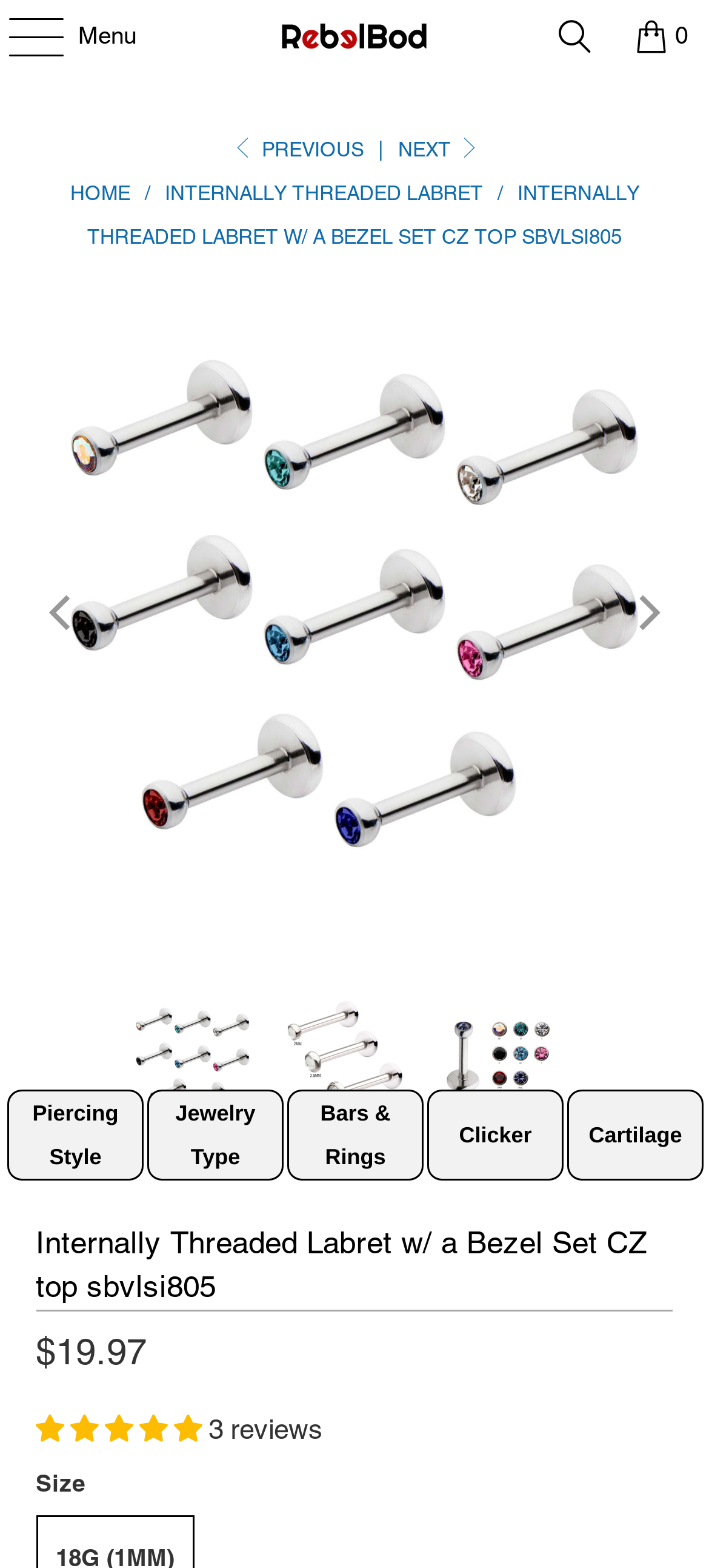Calculate the bounding box coordinates of the UI element given the description: "Clicker".

[0.647, 0.71, 0.75, 0.738]